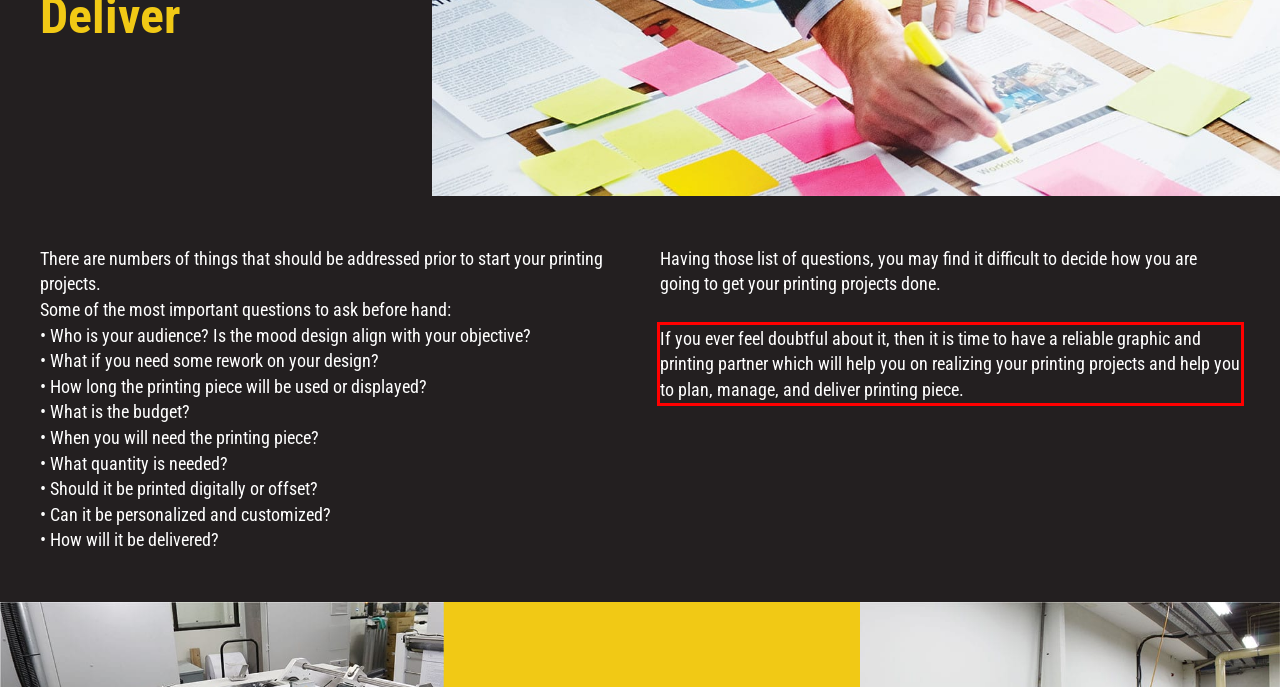You are provided with a screenshot of a webpage featuring a red rectangle bounding box. Extract the text content within this red bounding box using OCR.

If you ever feel doubtful about it, then it is time to have a reliable graphic and printing partner which will help you on realizing your printing projects and help you to plan, manage, and deliver printing piece.